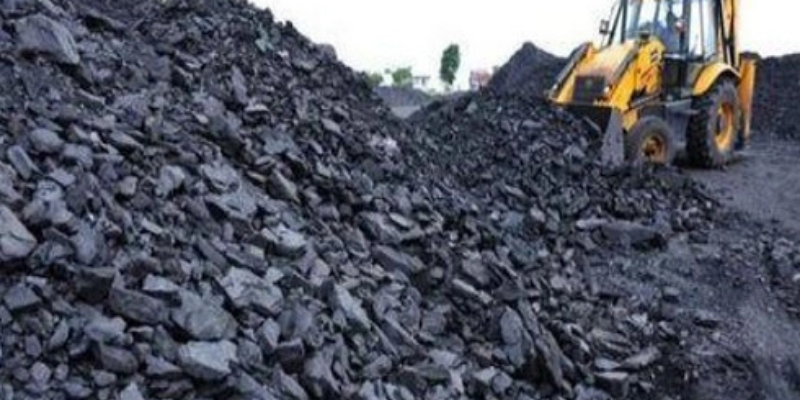What is the purpose of the metallurgical coke?
Please give a detailed and thorough answer to the question, covering all relevant points.

The question asks about the purpose of the metallurgical coke. The caption states that metallurgical coke is a vital industrial material used in steel production and various chemical processes. Therefore, it can be inferred that the purpose of the metallurgical coke is for use in these industrial processes.